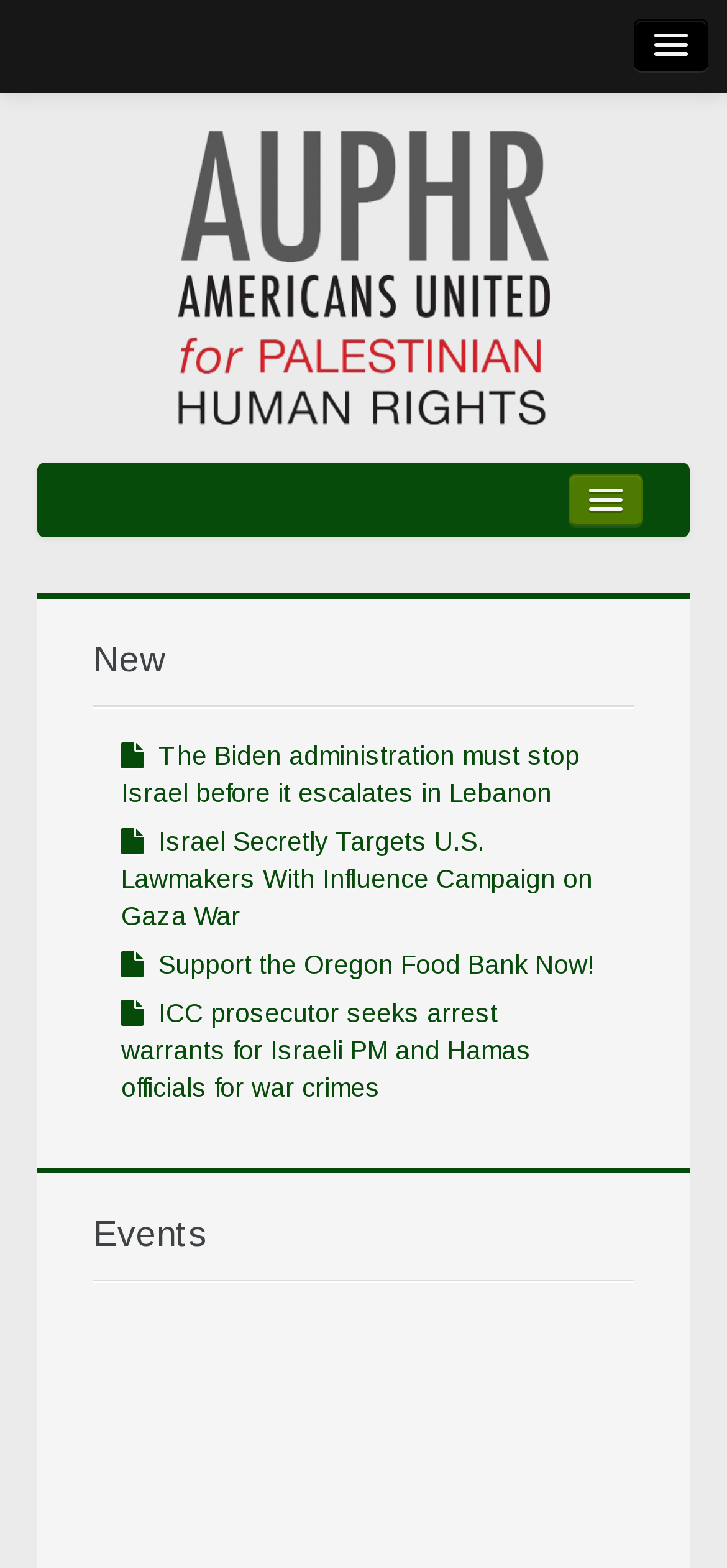Provide the bounding box coordinates of the HTML element this sentence describes: "Take Action". The bounding box coordinates consist of four float numbers between 0 and 1, i.e., [left, top, right, bottom].

[0.103, 0.39, 0.897, 0.435]